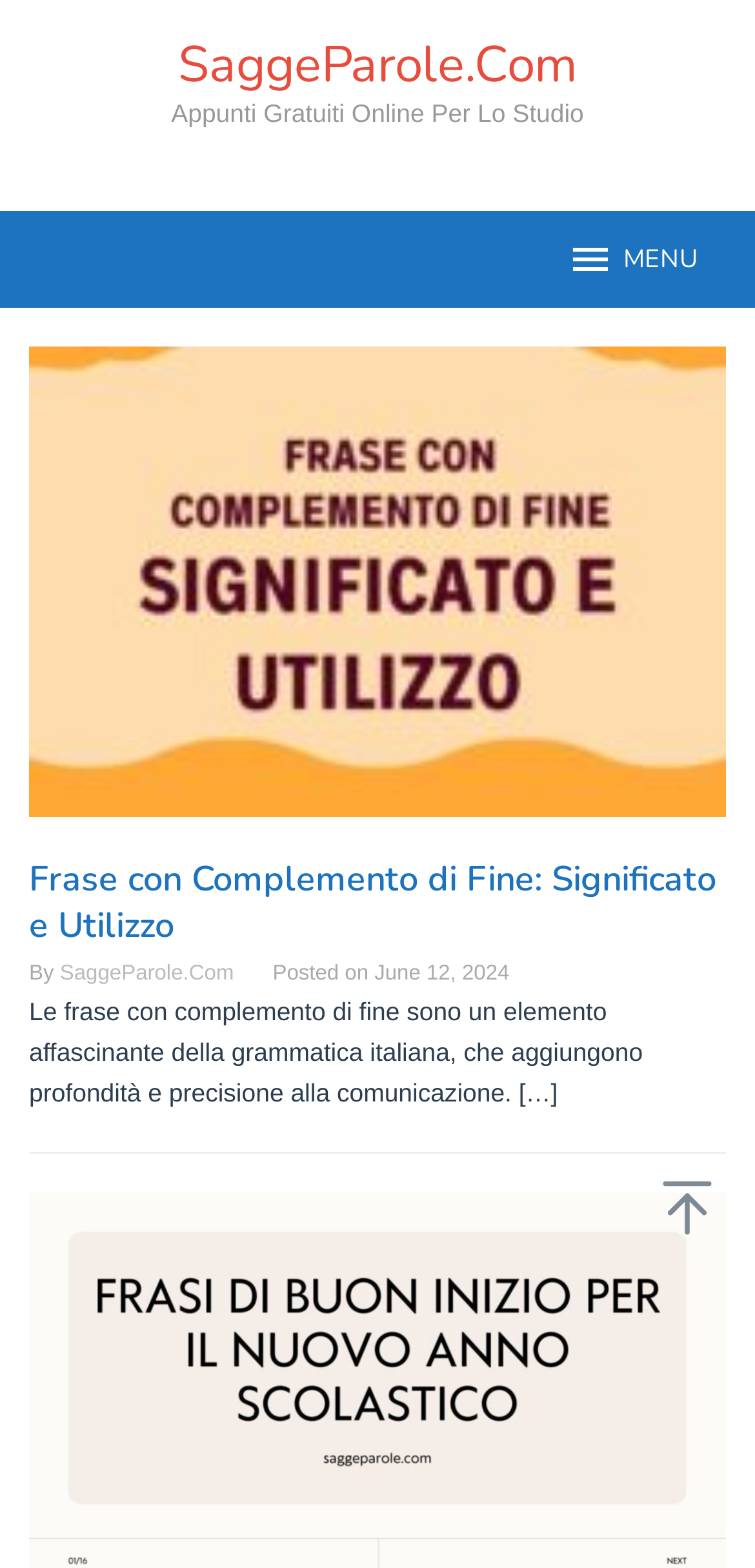Use a single word or phrase to answer the question: When was the article posted?

June 12, 2024